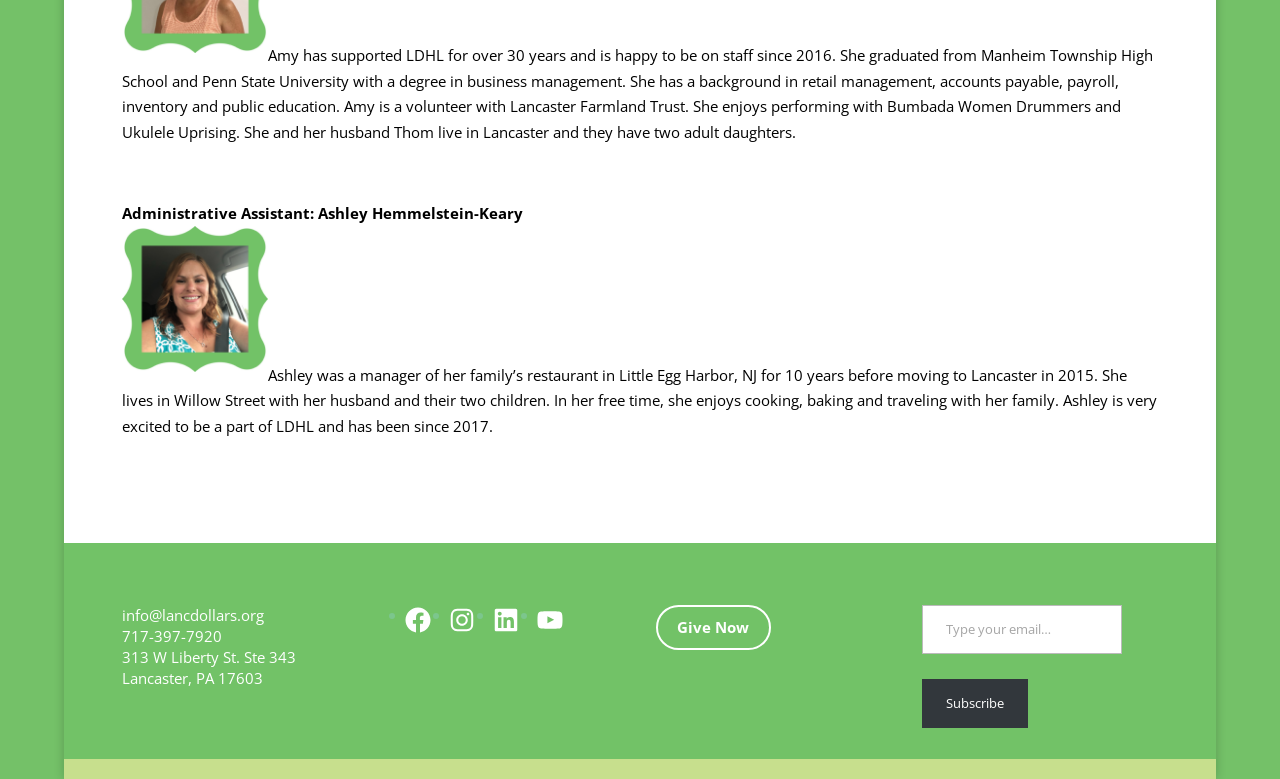Using the image as a reference, answer the following question in as much detail as possible:
What is the purpose of the textbox?

The textbox is used to input an email address, and the 'Subscribe' button next to it suggests that the purpose of the textbox is to subscribe to a newsletter or mailing list.